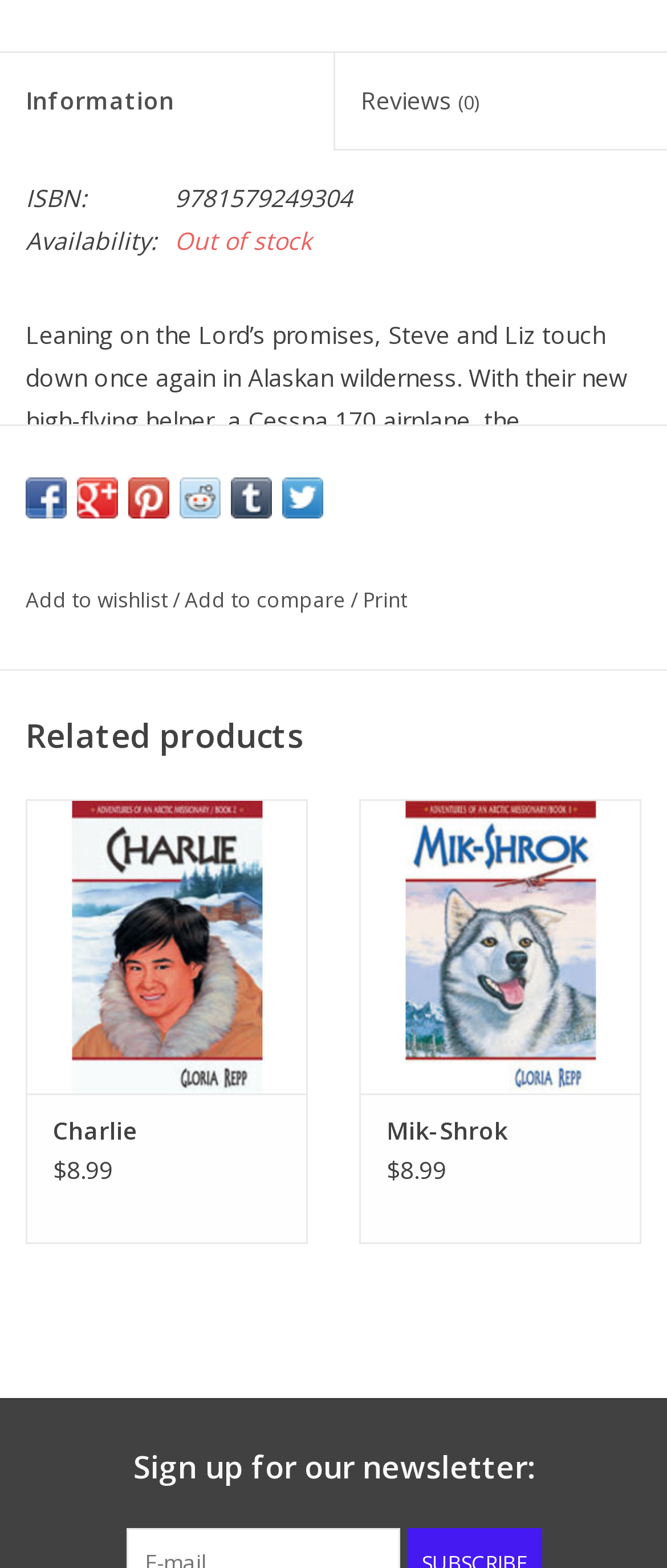What is the ISBN of the book?
Based on the visual details in the image, please answer the question thoroughly.

The ISBN of the book can be found in the table layout, where it is listed as 'ISBN:' with the value '9781579249304'.